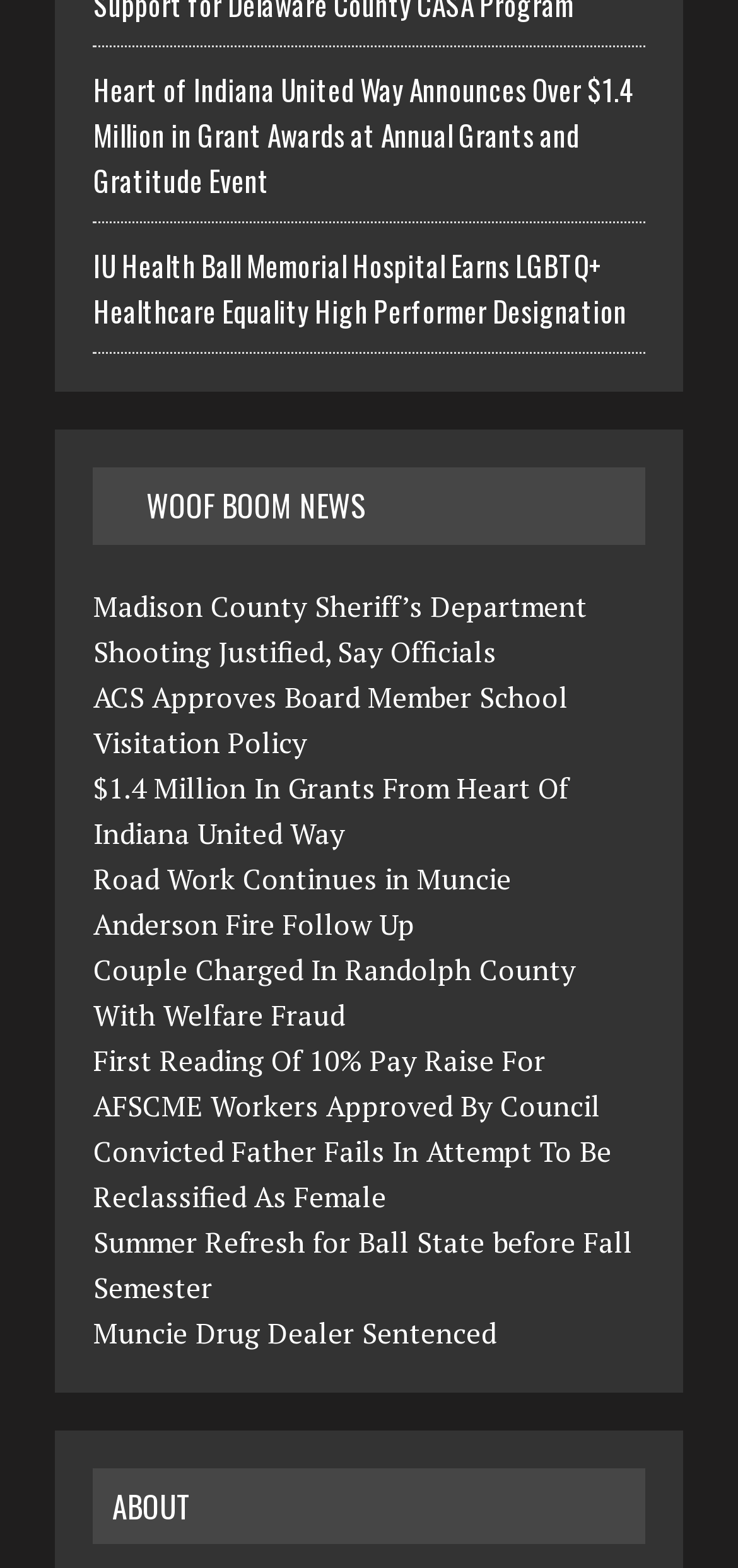Highlight the bounding box coordinates of the element you need to click to perform the following instruction: "Learn about Madison County Sheriff’s Department Shooting."

[0.126, 0.374, 0.796, 0.427]